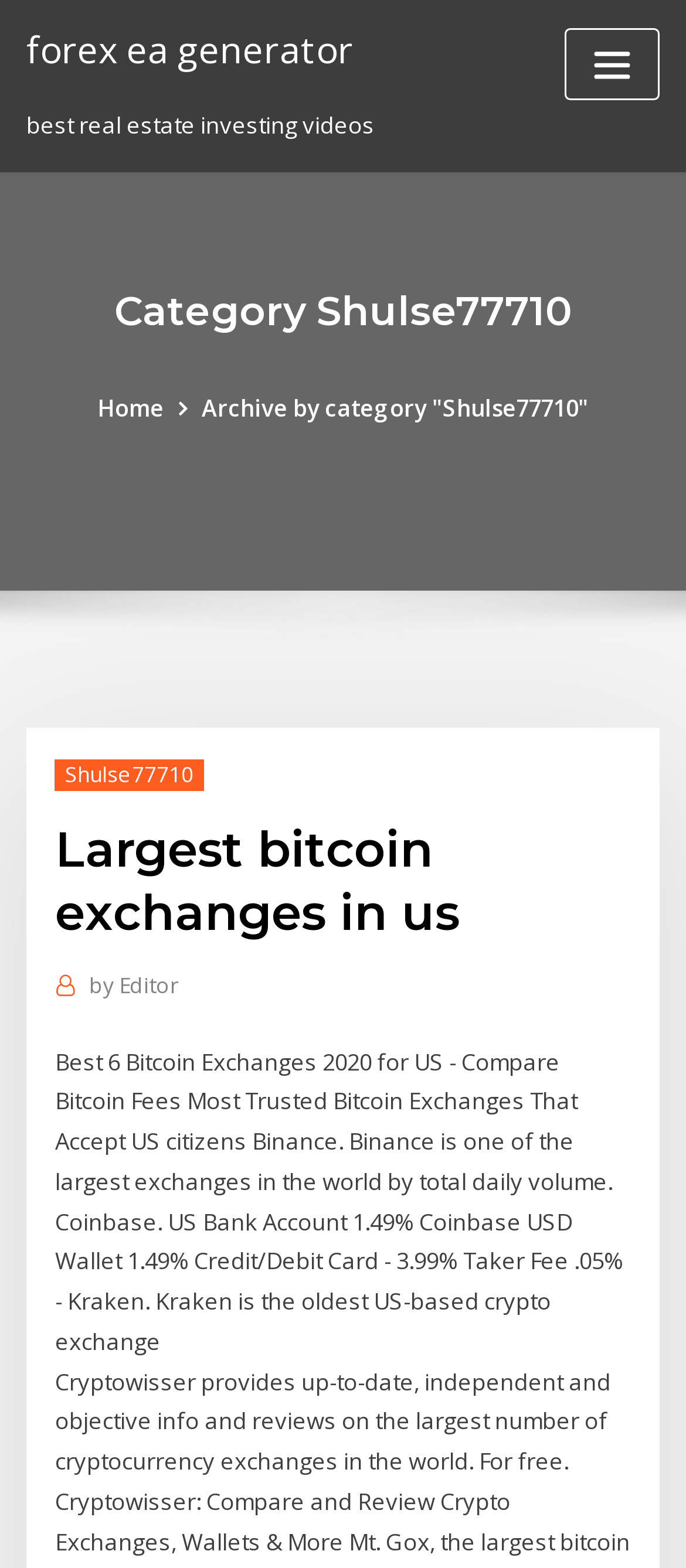Using the information shown in the image, answer the question with as much detail as possible: What is the purpose of the button 'Toggle navigation'?

I inferred the purpose of the button by its label 'Toggle navigation' which implies that it is used to navigate through the webpage or its sections.